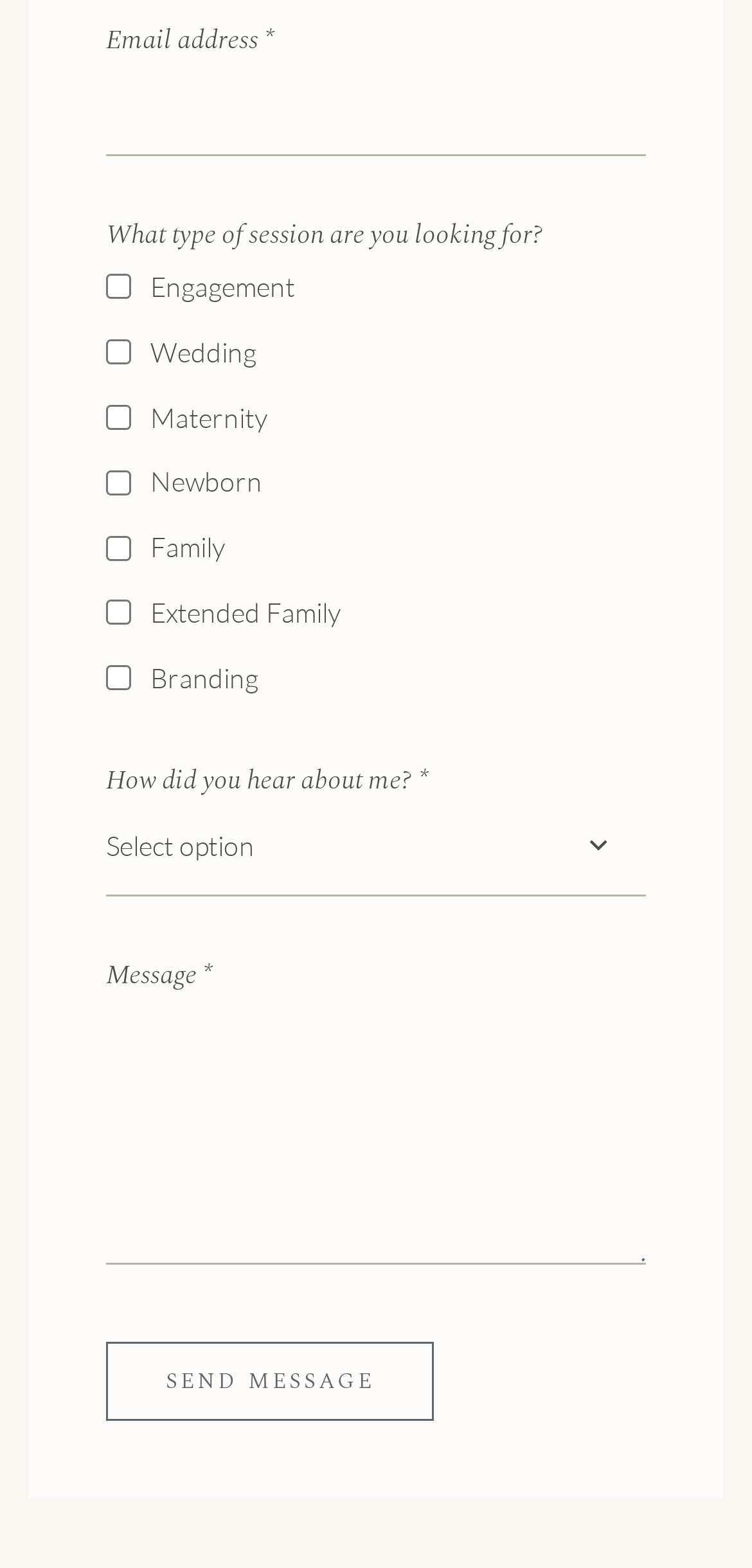Find and specify the bounding box coordinates that correspond to the clickable region for the instruction: "Choose how you heard about the photographer".

[0.141, 0.51, 0.859, 0.571]